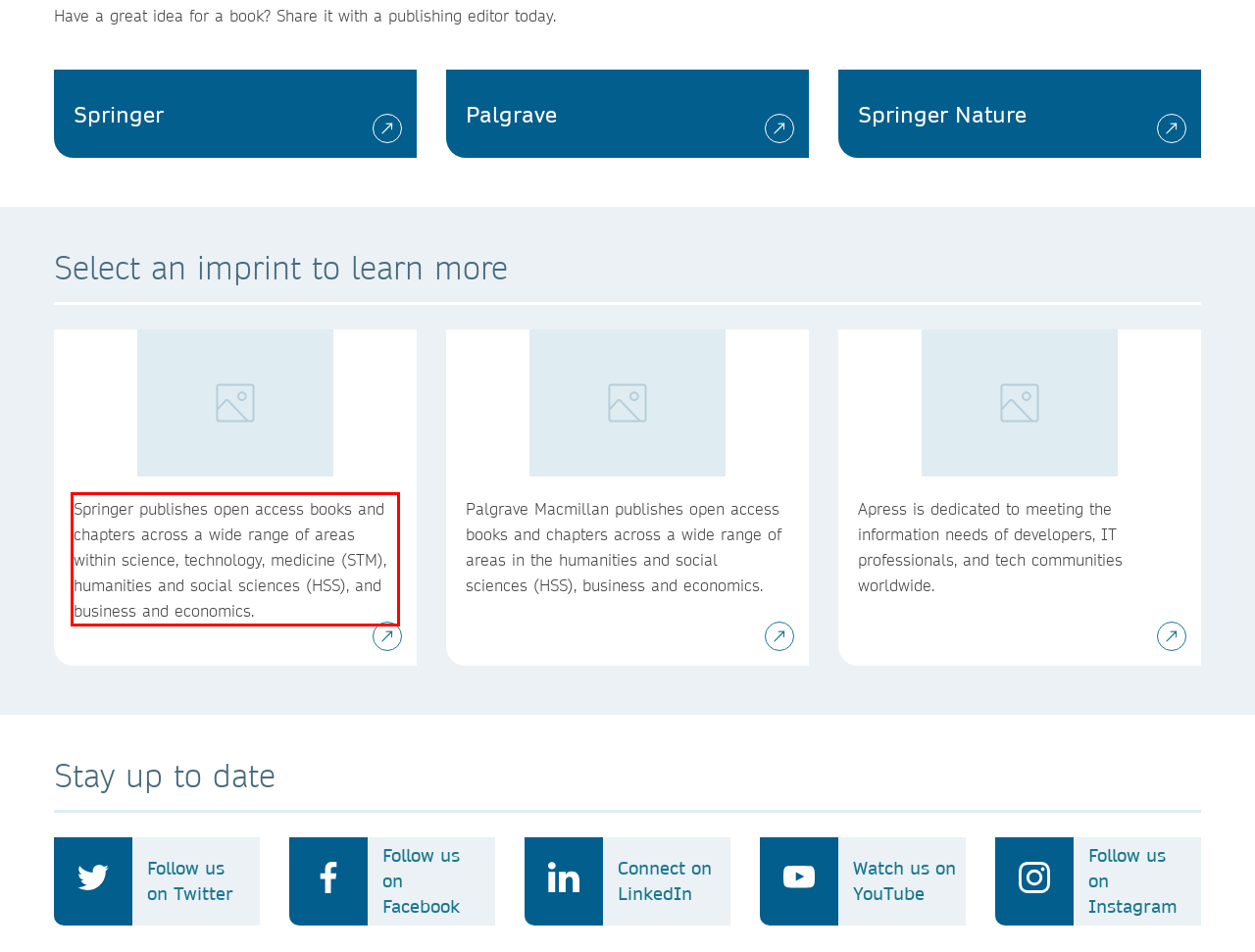Examine the webpage screenshot and use OCR to obtain the text inside the red bounding box.

Springer publishes open access books and chapters across a wide range of areas within science, technology, medicine (STM), humanities and social sciences (HSS), and business and economics.